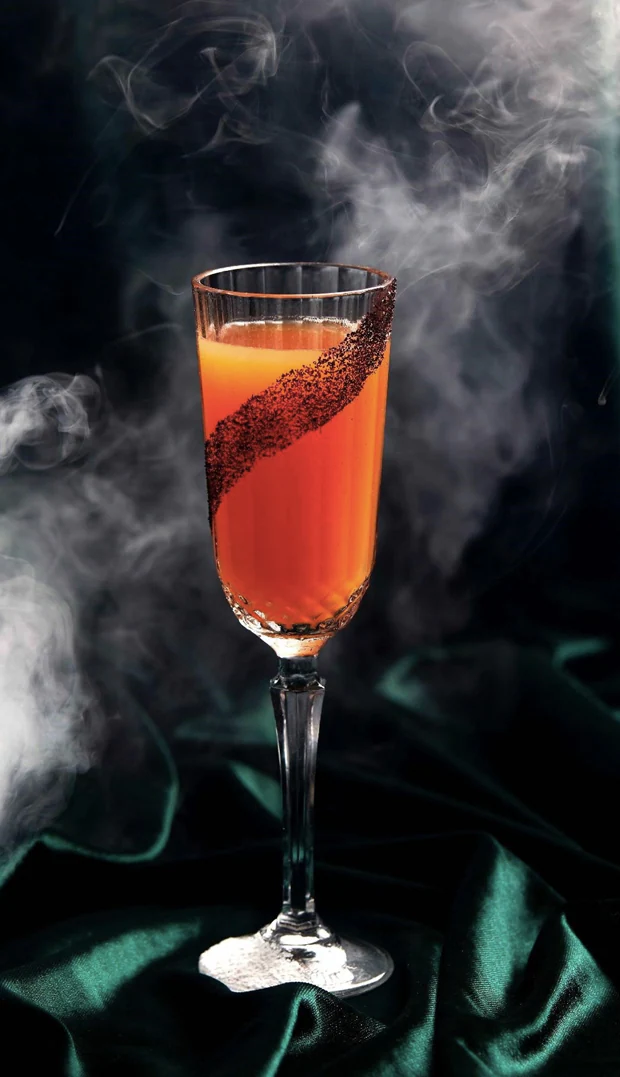What is the shape of the garnish on the rim of the glass?
Please provide a single word or phrase in response based on the screenshot.

Zigzagging